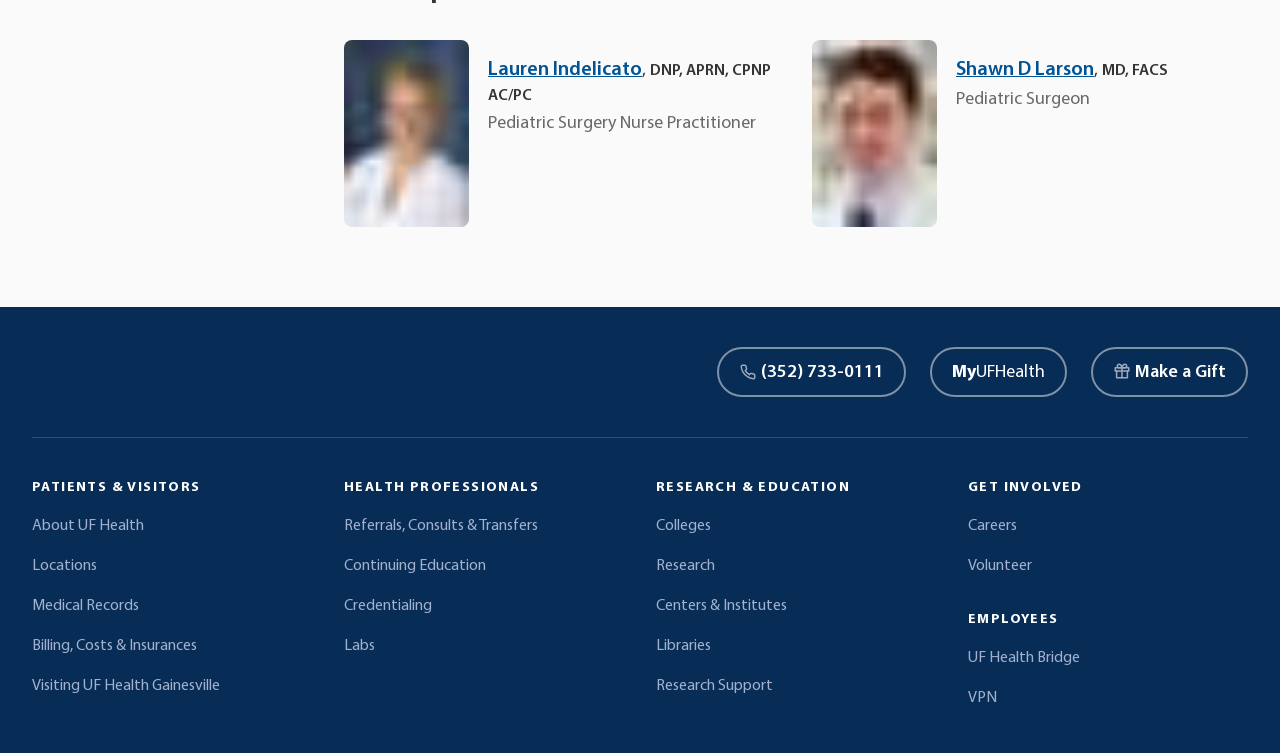Find and specify the bounding box coordinates that correspond to the clickable region for the instruction: "Contact University of Florida Health".

[0.025, 0.461, 0.128, 0.526]